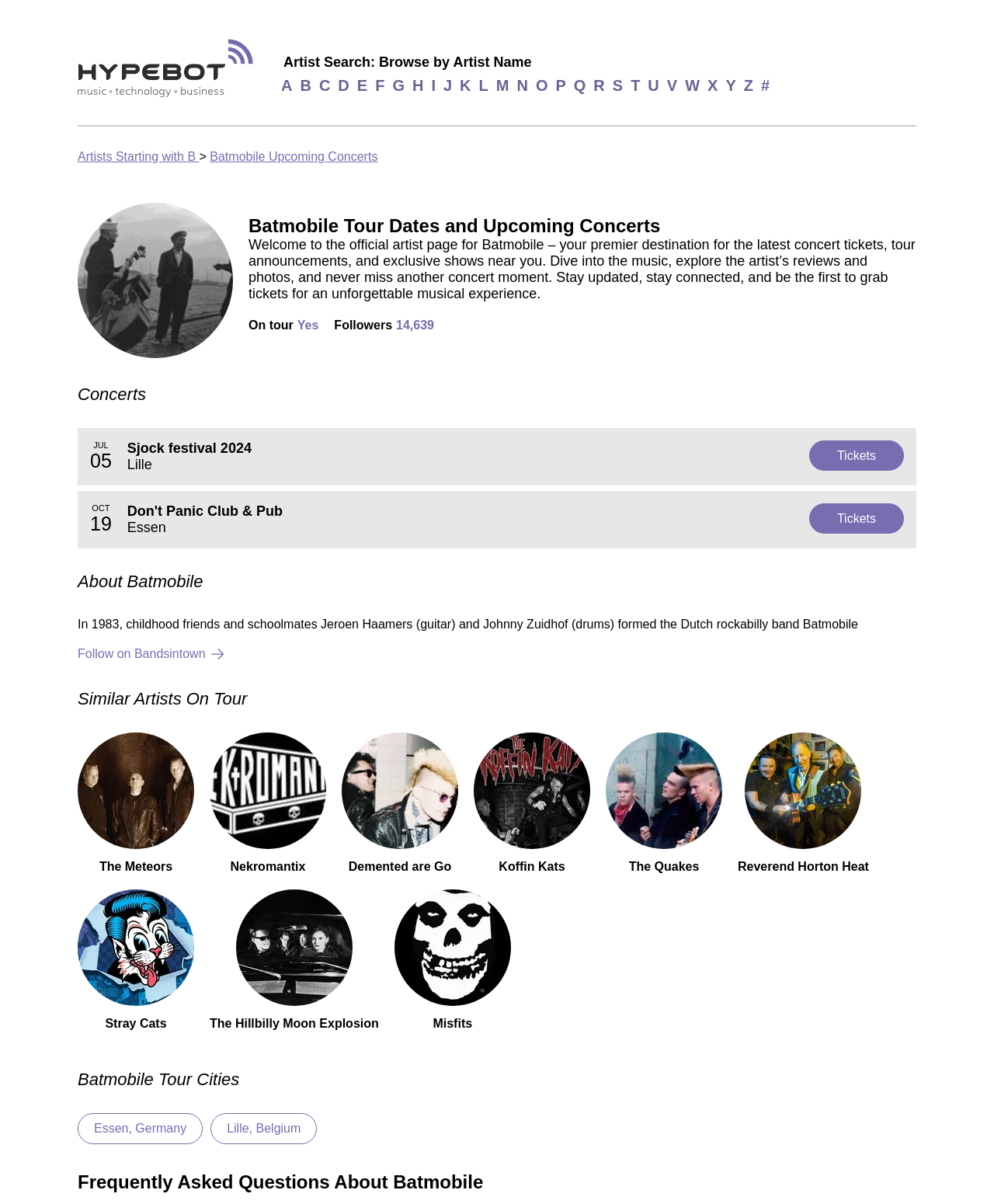Refer to the screenshot and give an in-depth answer to this question: What is the name of the artist on this page?

The name of the artist can be found in the heading 'Batmobile Tour Dates and Upcoming Concerts' and also in the image description 'Batmobile'.